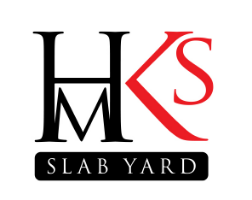Convey all the details present in the image.

The image features the logo for HMKS Slab Yard, prominently displaying the letters "HMKS" in a bold and modern font. The "H" and "S" are rendered in black, while the "K" is highlighted in a striking red, adding a dynamic touch to the design. Below the initials, the words "SLAB YARD" are presented in a clear, black typeface, reinforcing the business's identity. This logo represents HMKS Slab Yard, located in Casper, Wyoming, and signifies a commitment to quality and professionalism in their services. The overall design is sleek and eye-catching, suitable for a business in the construction or material supply industry.